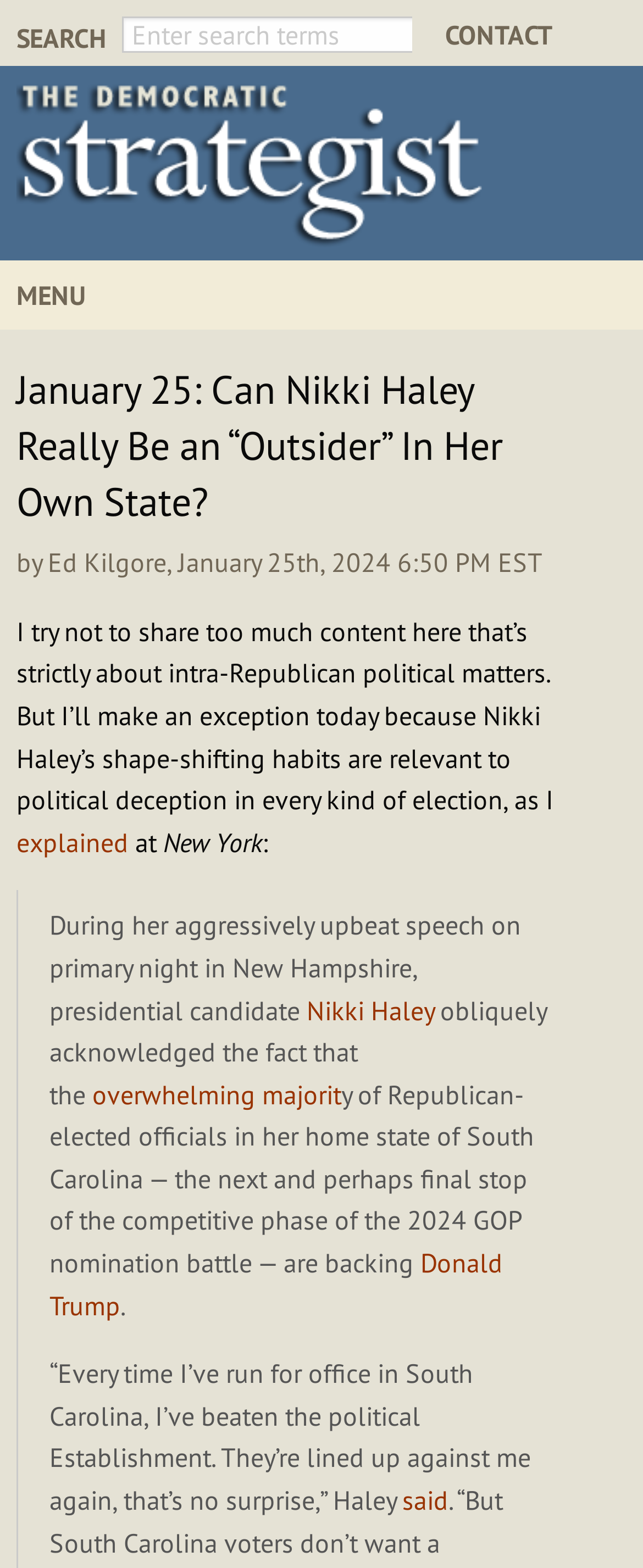Show me the bounding box coordinates of the clickable region to achieve the task as per the instruction: "visit The Democratic Strategist homepage".

[0.026, 0.086, 0.751, 0.118]